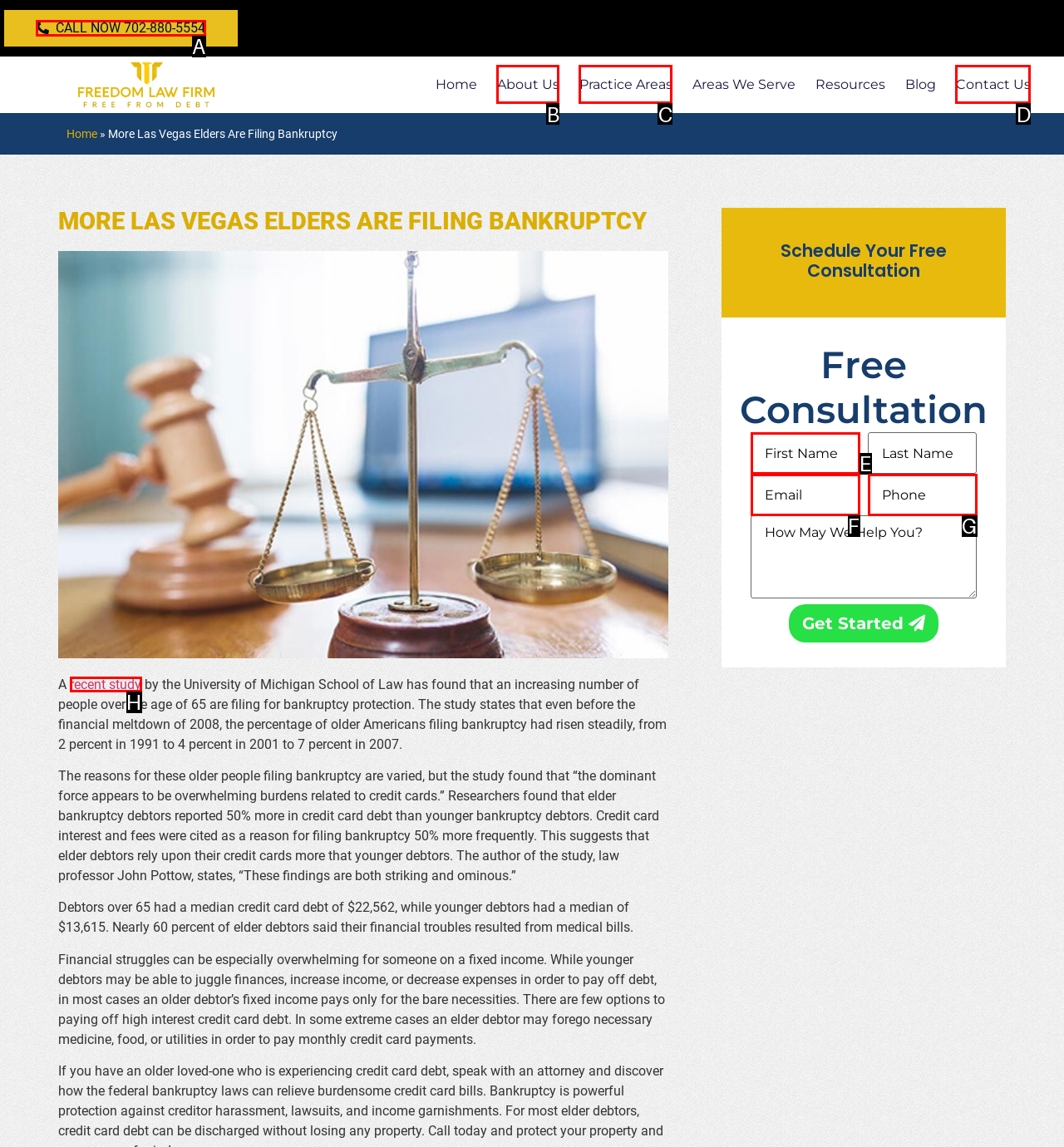To execute the task: Read more about recent study, which one of the highlighted HTML elements should be clicked? Answer with the option's letter from the choices provided.

H